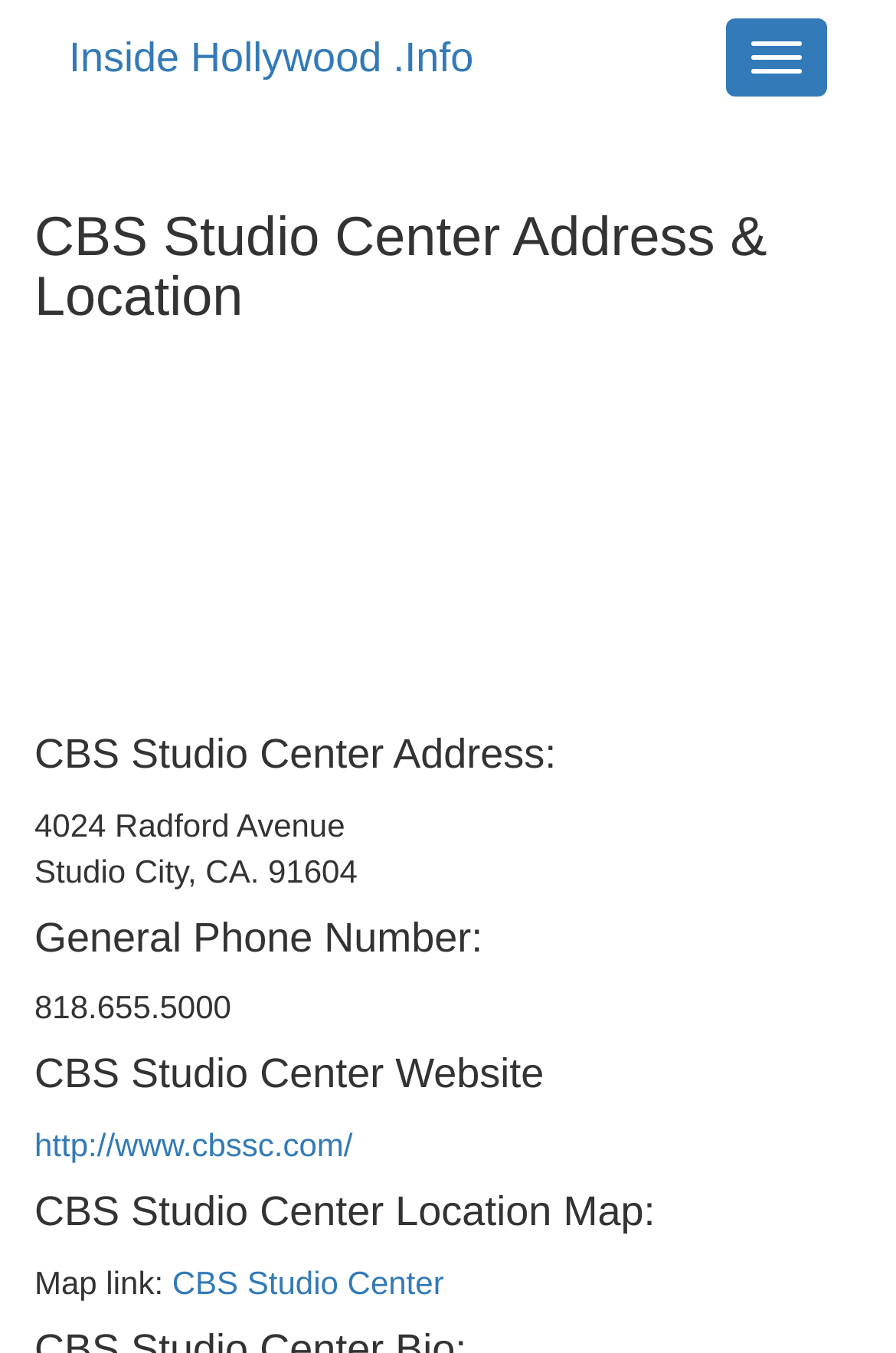Give a one-word or short phrase answer to the question: 
What is the address of CBS Studio Center?

4024 Radford Avenue